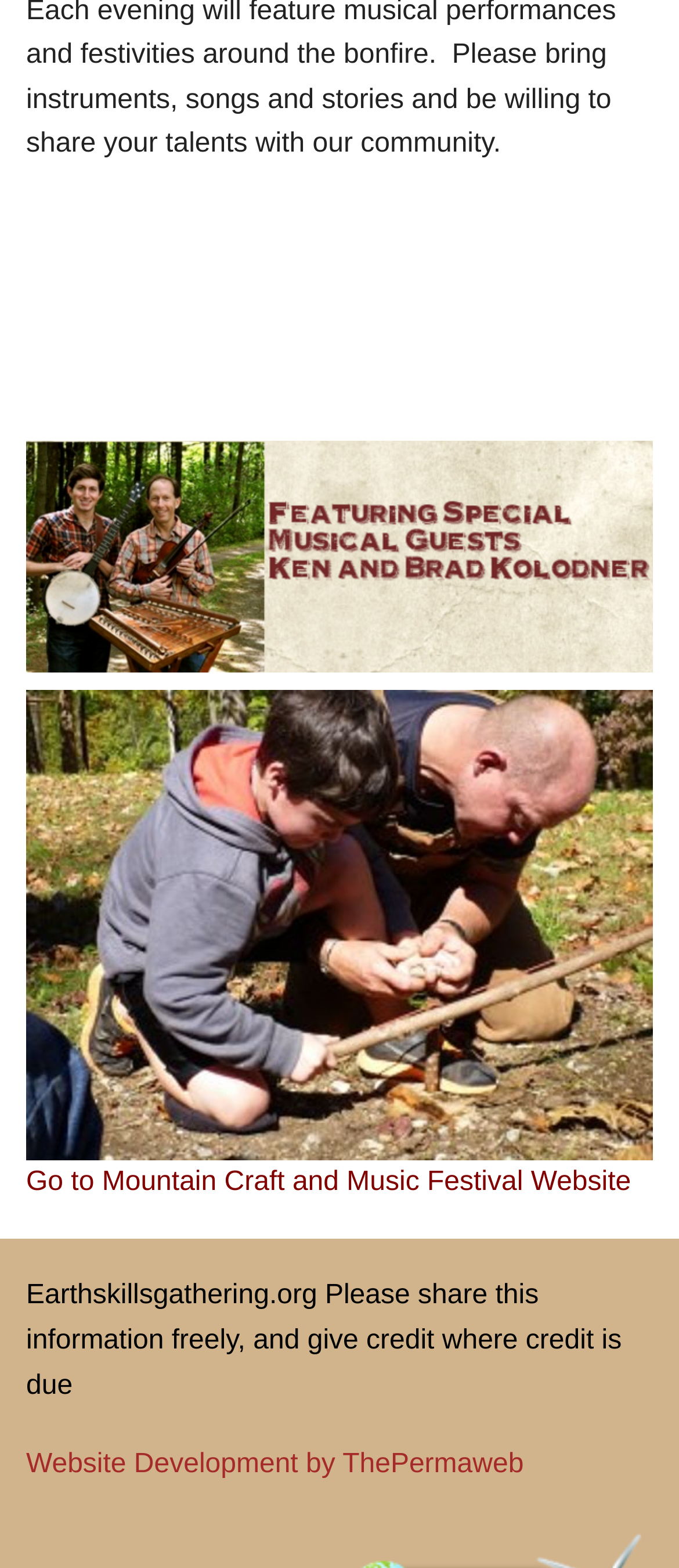What is the domain of the related website?
Using the visual information, answer the question in a single word or phrase.

earthskillsgathering.org